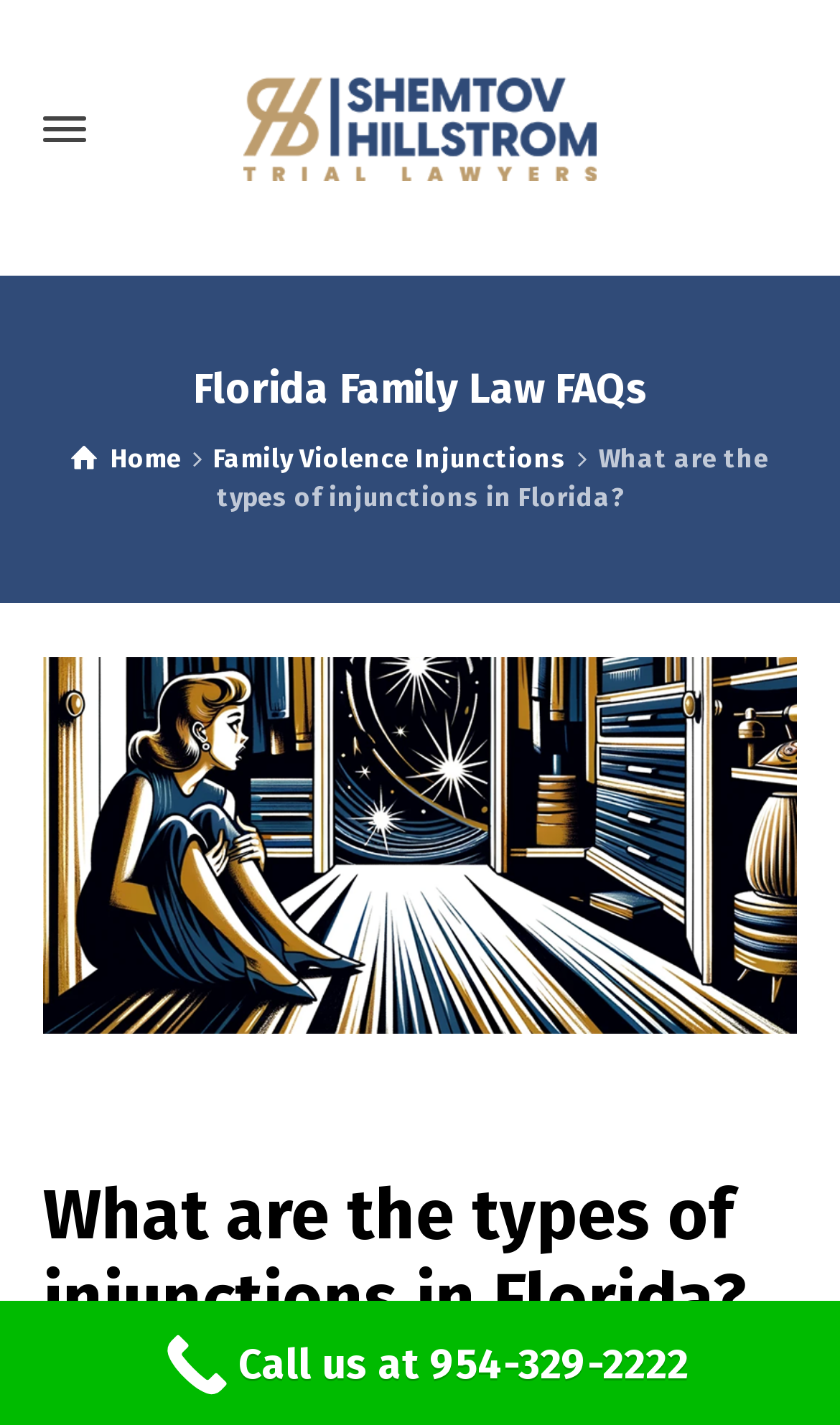Can you find the bounding box coordinates for the UI element given this description: "aria-label="LinkedIn""? Provide the coordinates as four float numbers between 0 and 1: [left, top, right, bottom].

None